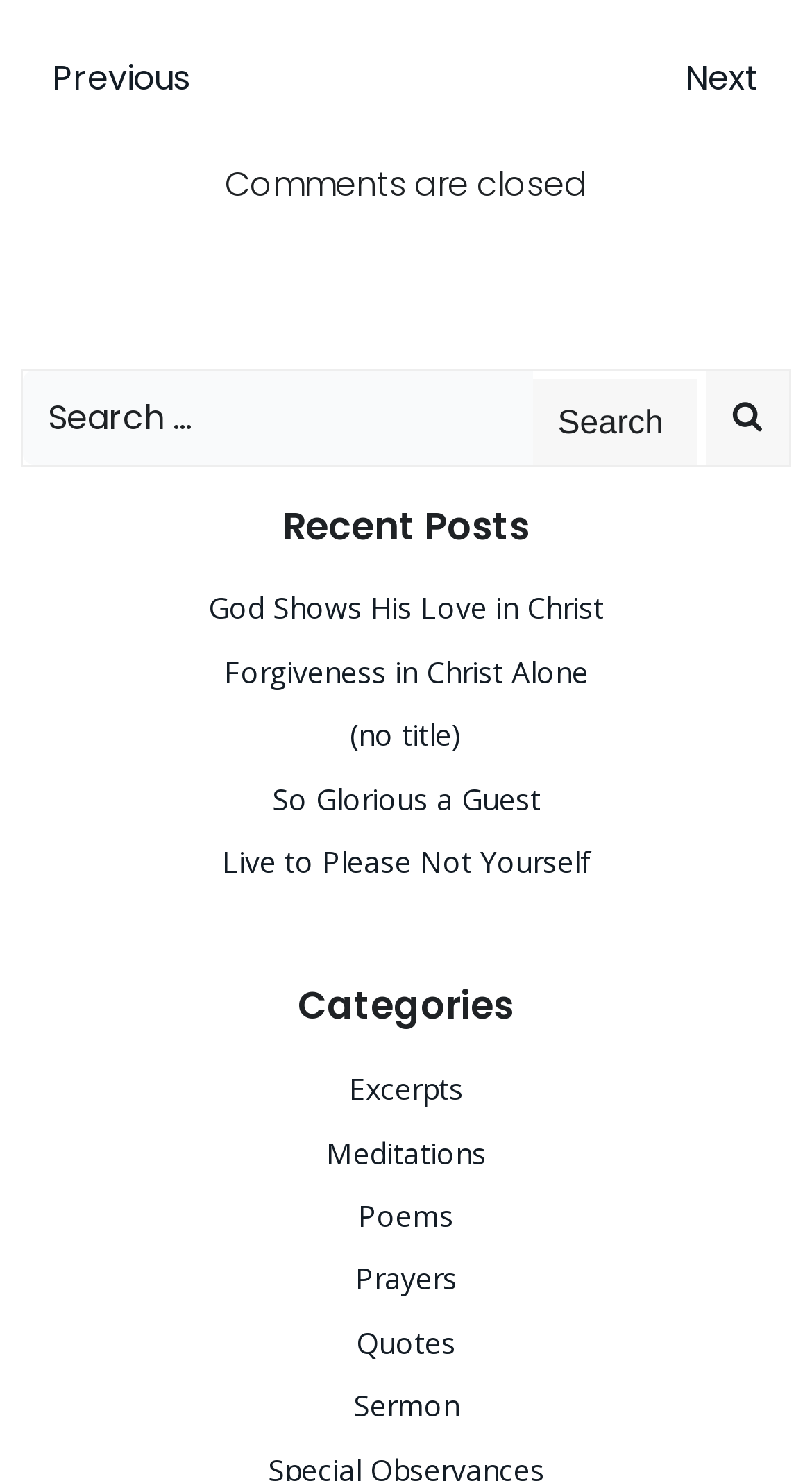Utilize the details in the image to give a detailed response to the question: What is the category of the post 'God Shows His Love in Christ'?

I looked at the link element with the text 'God Shows His Love in Christ' at coordinates [0.256, 0.397, 0.744, 0.424]. Although this post is listed under 'Recent Posts', its specific category is not mentioned.